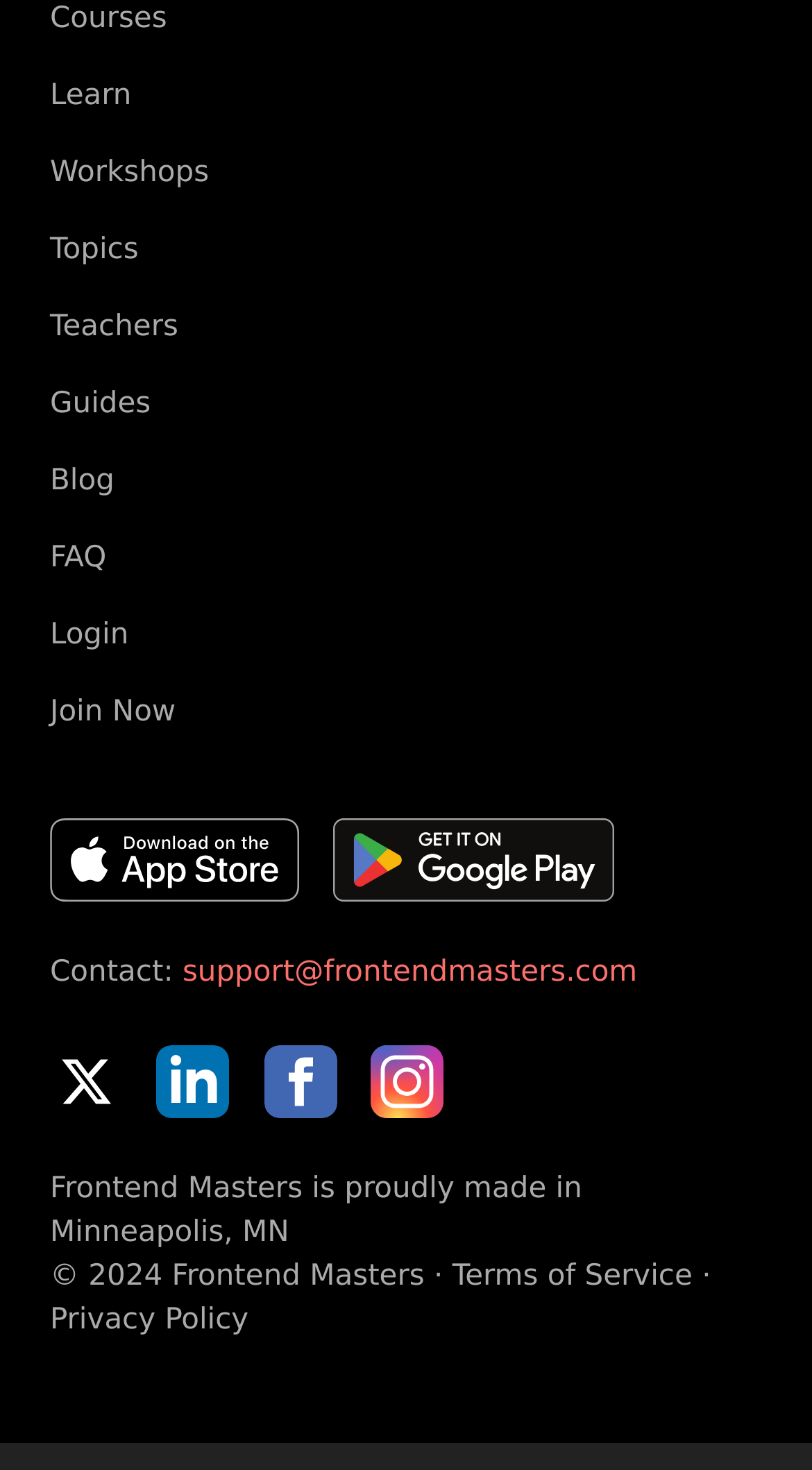Kindly determine the bounding box coordinates for the area that needs to be clicked to execute this instruction: "Click on Courses".

[0.062, 0.001, 0.206, 0.024]